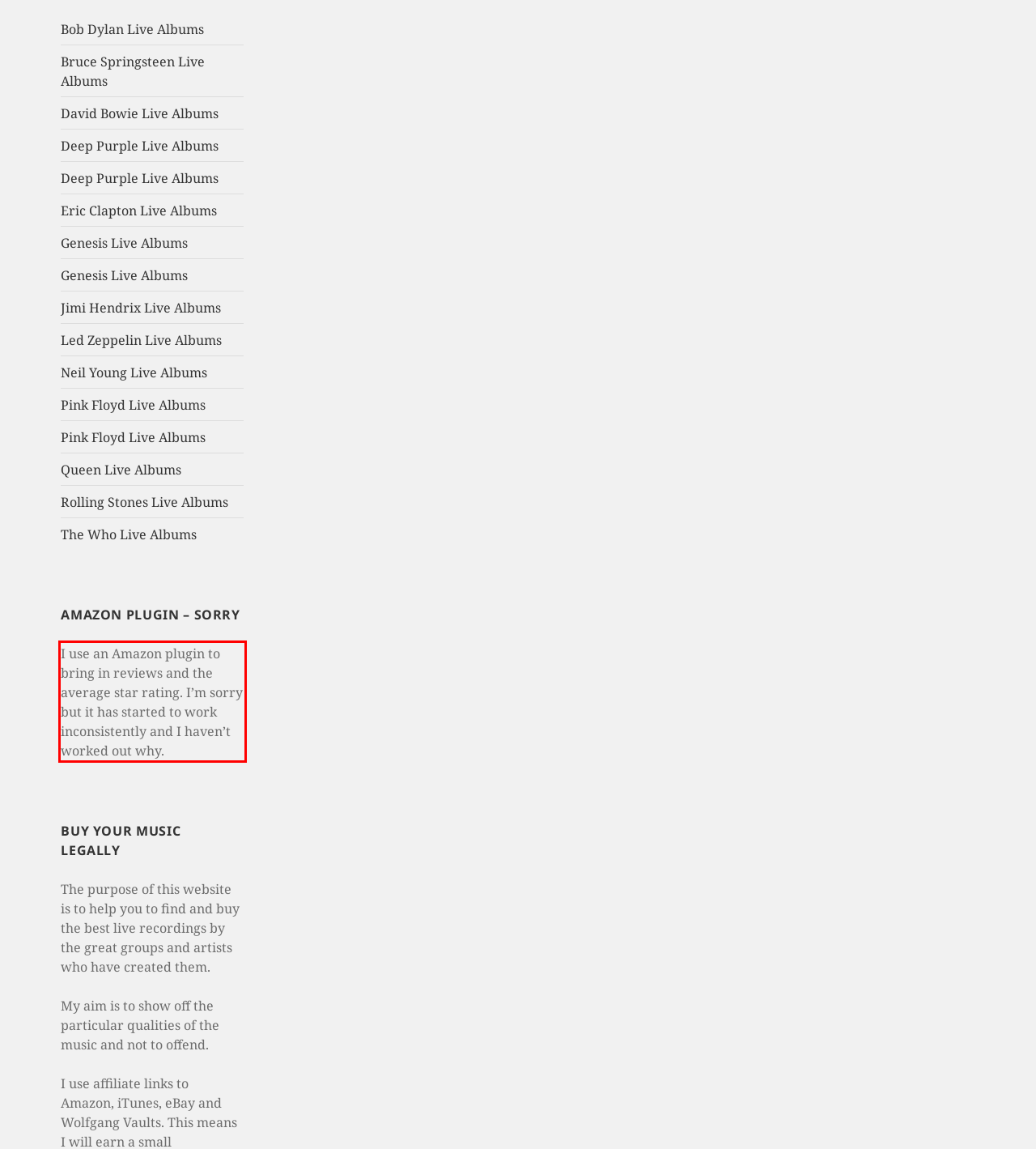You have a screenshot of a webpage, and there is a red bounding box around a UI element. Utilize OCR to extract the text within this red bounding box.

I use an Amazon plugin to bring in reviews and the average star rating. I’m sorry but it has started to work inconsistently and I haven’t worked out why.